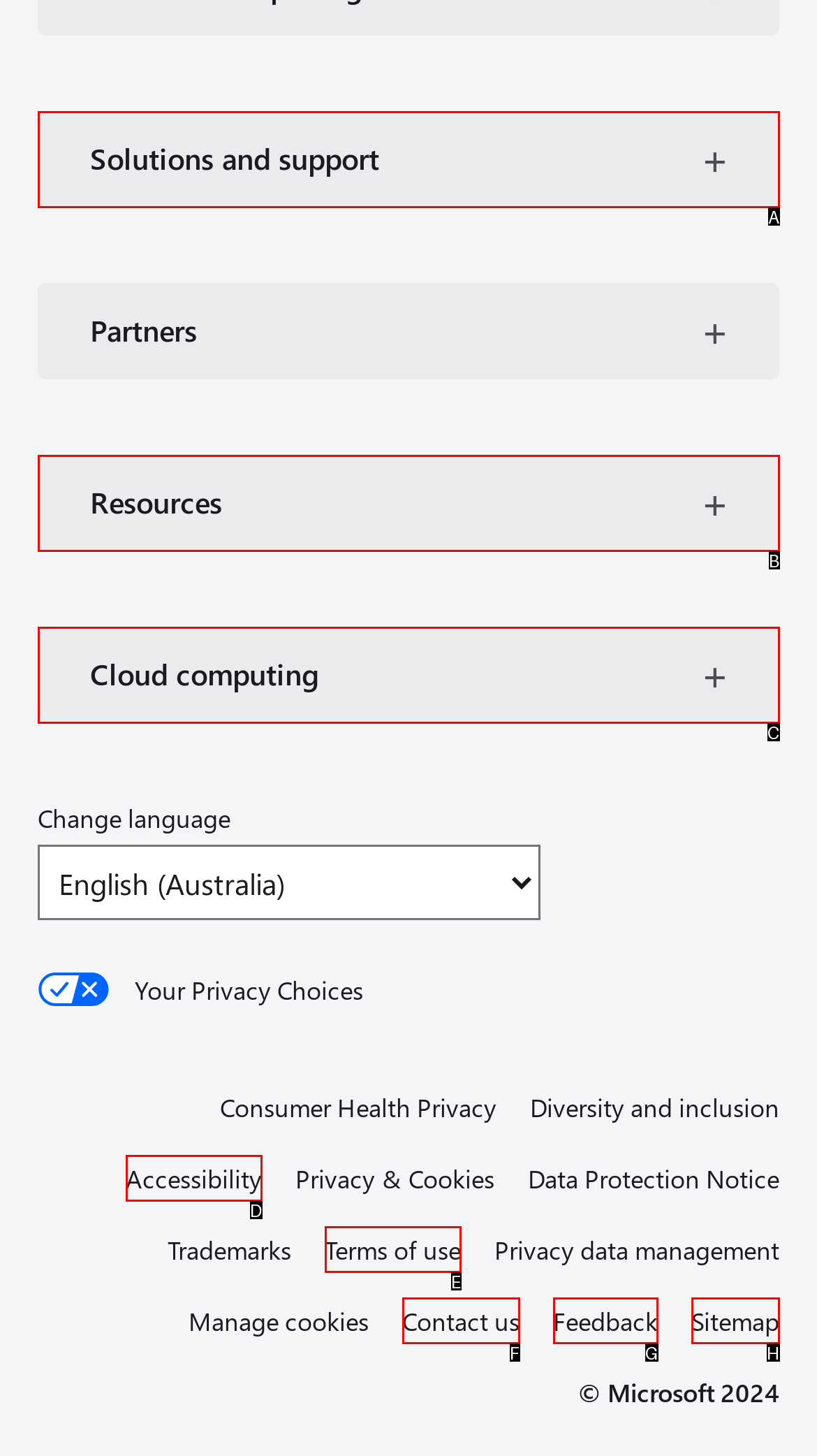Identify the option that best fits this description: Contact us
Answer with the appropriate letter directly.

F